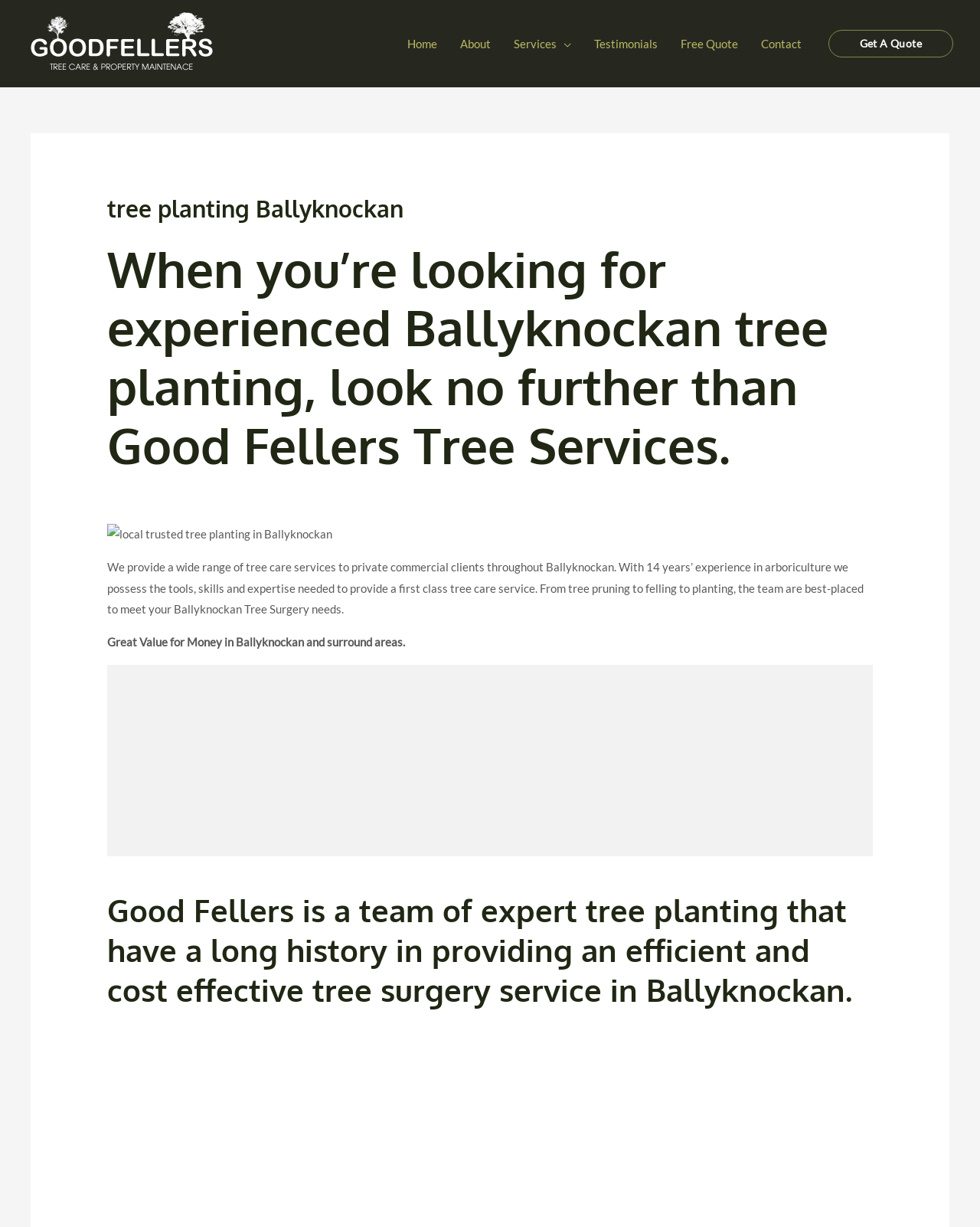Refer to the image and provide an in-depth answer to the question:
What service does the company provide?

I inferred the answer by reading the heading 'tree planting Ballyknockan' and the text 'We provide a wide range of tree care services to private commercial clients throughout Ballyknockan.' which indicates that the company provides tree planting services.